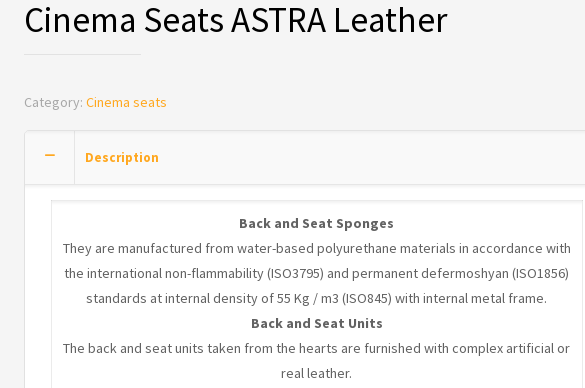Describe every important feature and element in the image comprehensively.

The image features a detailed product description for "Cinema Seats ASTRA Leather." At the top, the heading highlights the product name, followed by a categorization as part of "Cinema seats." The description section elaborates on the materials and construction features of the seats, emphasizing that the back and seat sponges are made from water-based polyurethane to meet international safety standards. It notes that these sponges have an internal density of 55 Kg/m³ and come with a metal frame. Additionally, the back and seat units are described as being finished with either complex artificial or real leather, underscoring their quality and design.